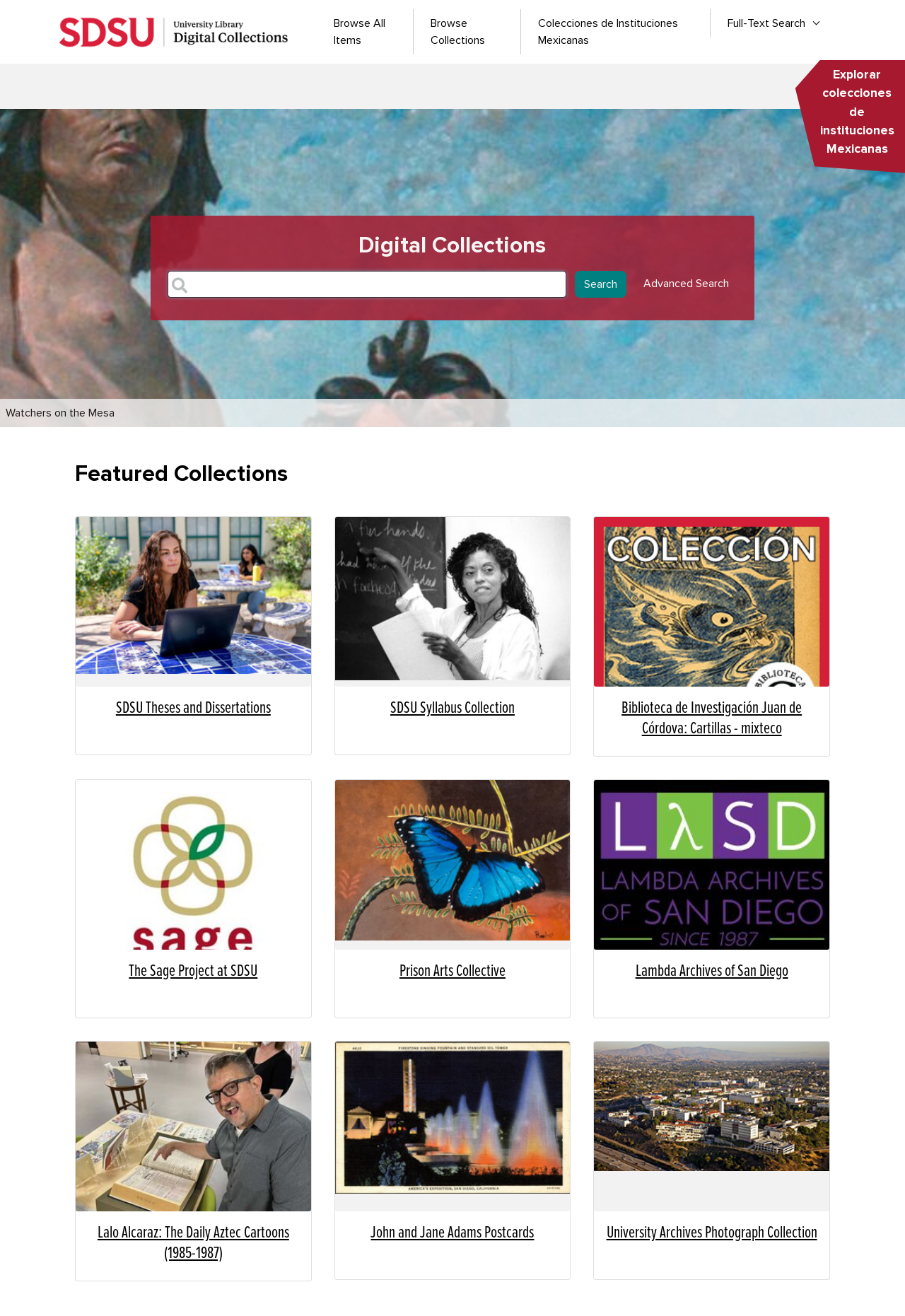Please specify the bounding box coordinates of the area that should be clicked to accomplish the following instruction: "Click on the 'Home' link". The coordinates should consist of four float numbers between 0 and 1, i.e., [left, top, right, bottom].

[0.064, 0.003, 0.338, 0.021]